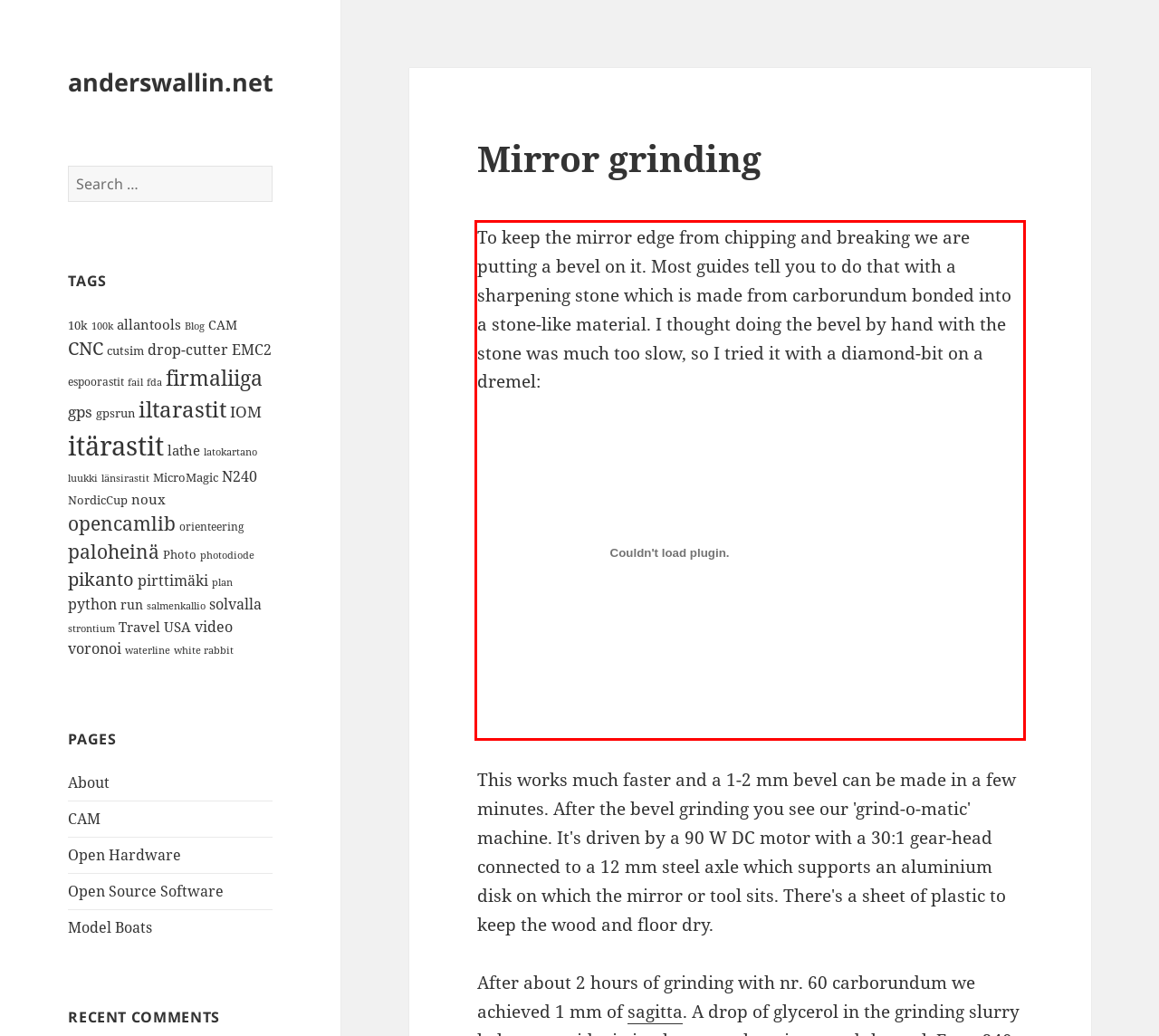You are given a screenshot of a webpage with a UI element highlighted by a red bounding box. Please perform OCR on the text content within this red bounding box.

To keep the mirror edge from chipping and breaking we are putting a bevel on it. Most guides tell you to do that with a sharpening stone which is made from carborundum bonded into a stone-like material. I thought doing the bevel by hand with the stone was much too slow, so I tried it with a diamond-bit on a dremel: